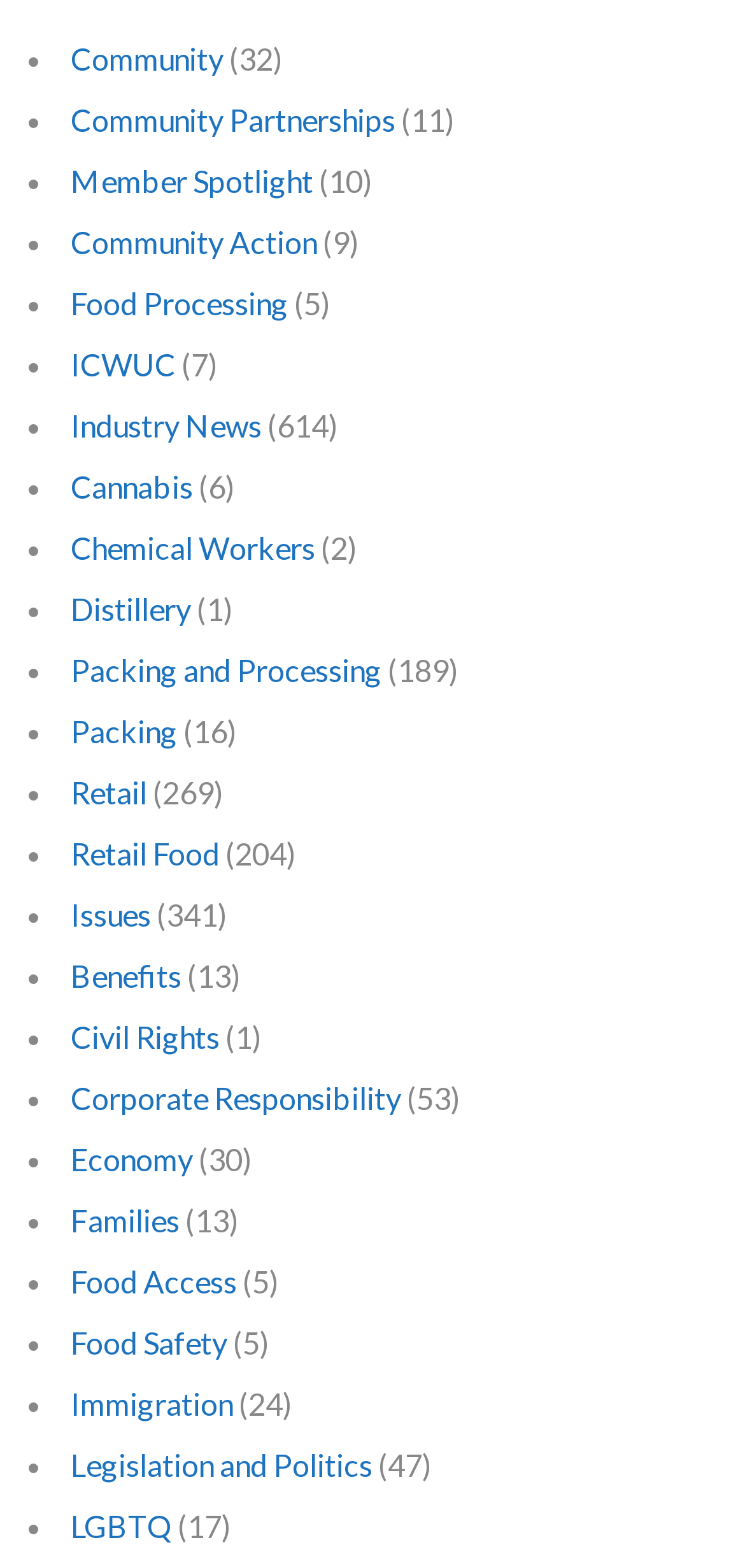Please locate the bounding box coordinates of the element that should be clicked to complete the given instruction: "View Member Spotlight".

[0.095, 0.104, 0.421, 0.127]